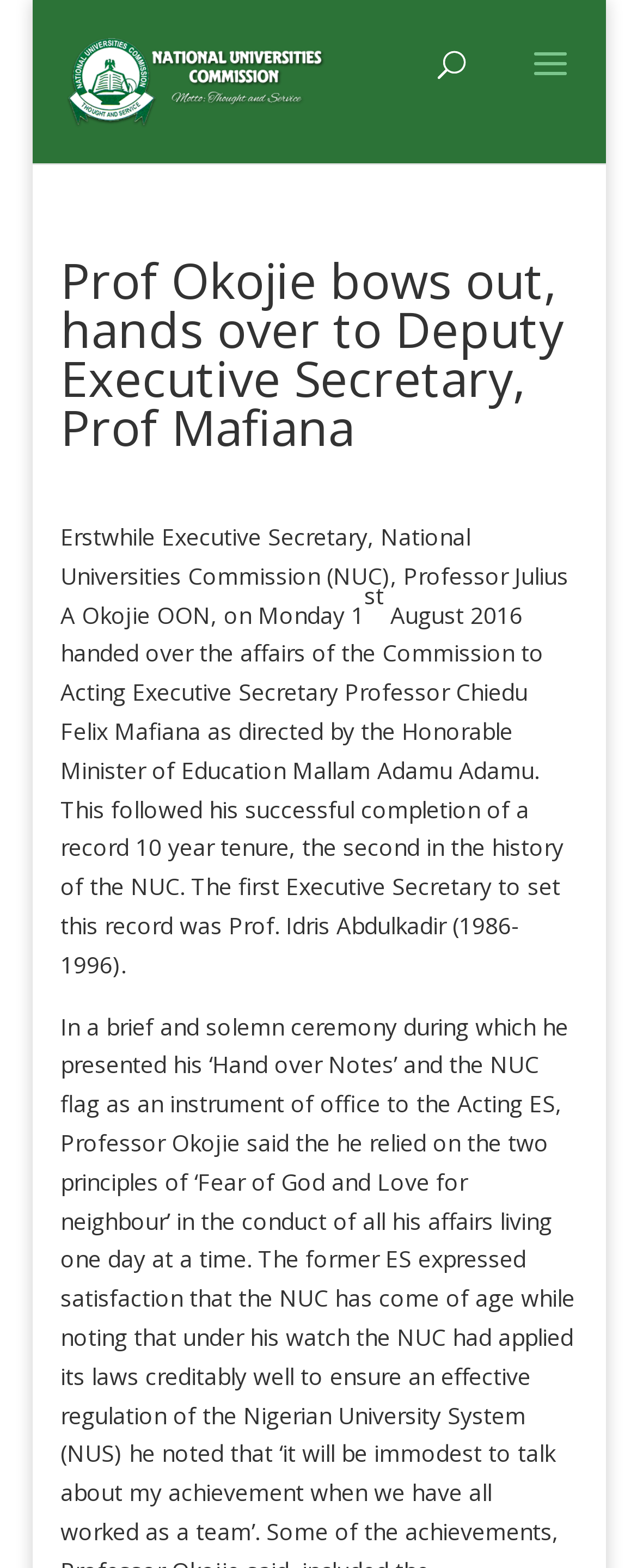Who directed the handover of the Commission's affairs?
Please provide a detailed and thorough answer to the question.

According to the text, '...as directed by the Honorable Minister of Education Mallam Adamu Adamu.' which indicates that the Honorable Minister of Education Mallam Adamu Adamu directed the handover of the Commission's affairs.